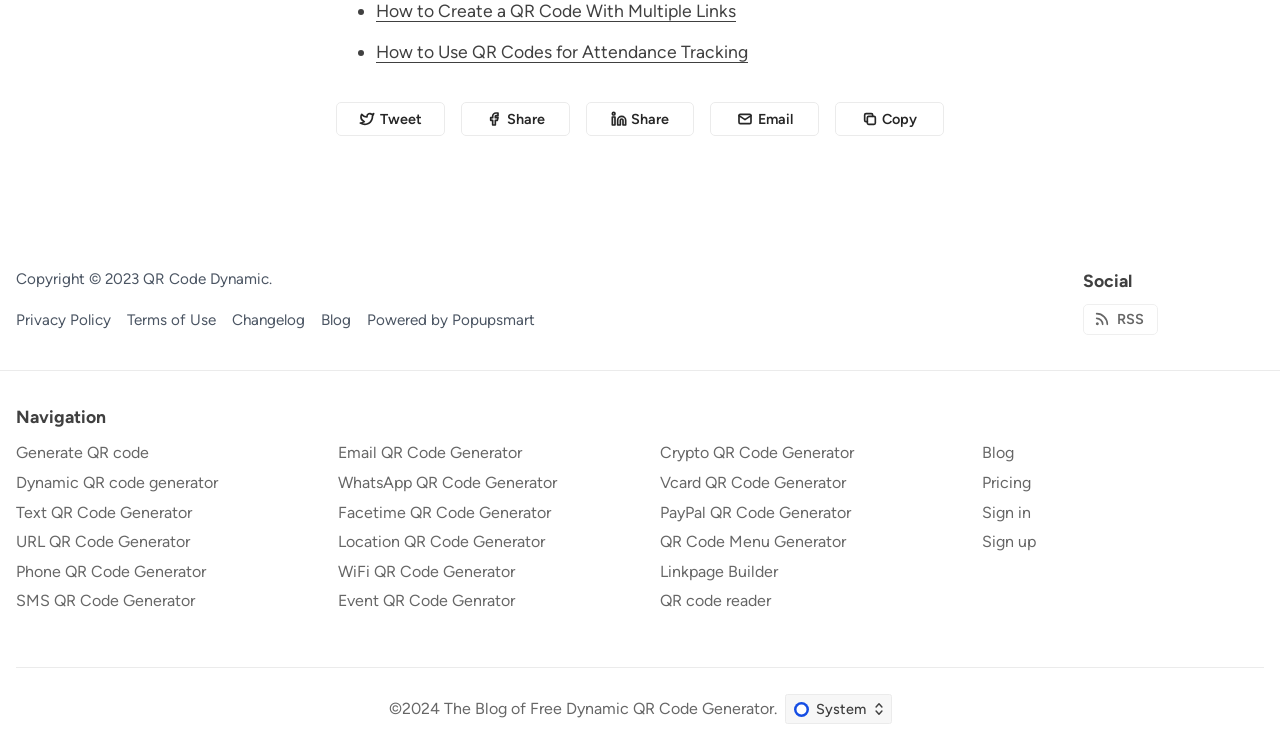Determine the bounding box coordinates for the HTML element described here: "Powered by Popupsmart".

[0.287, 0.415, 0.418, 0.438]